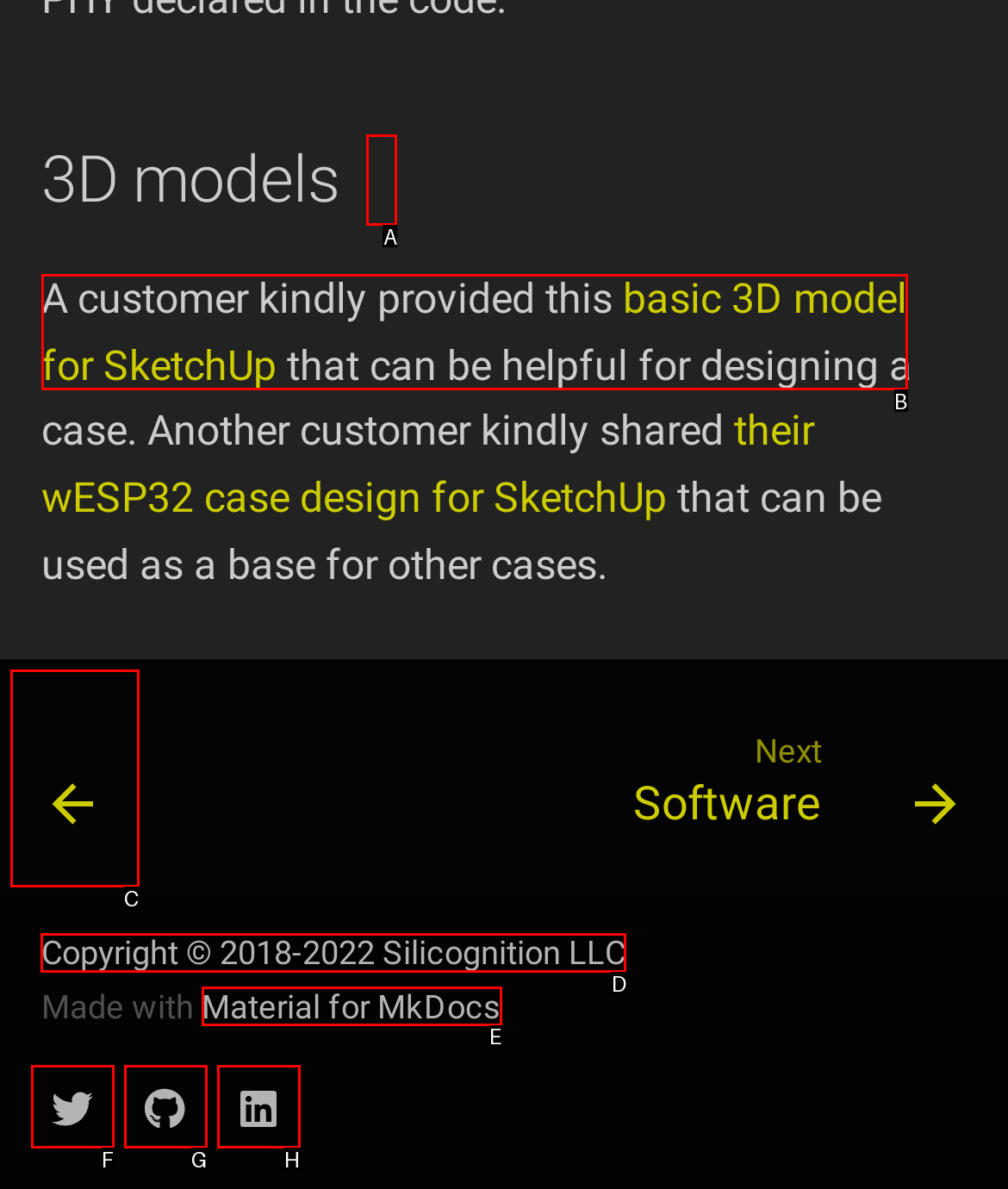Given the task: Check the copyright information, point out the letter of the appropriate UI element from the marked options in the screenshot.

D